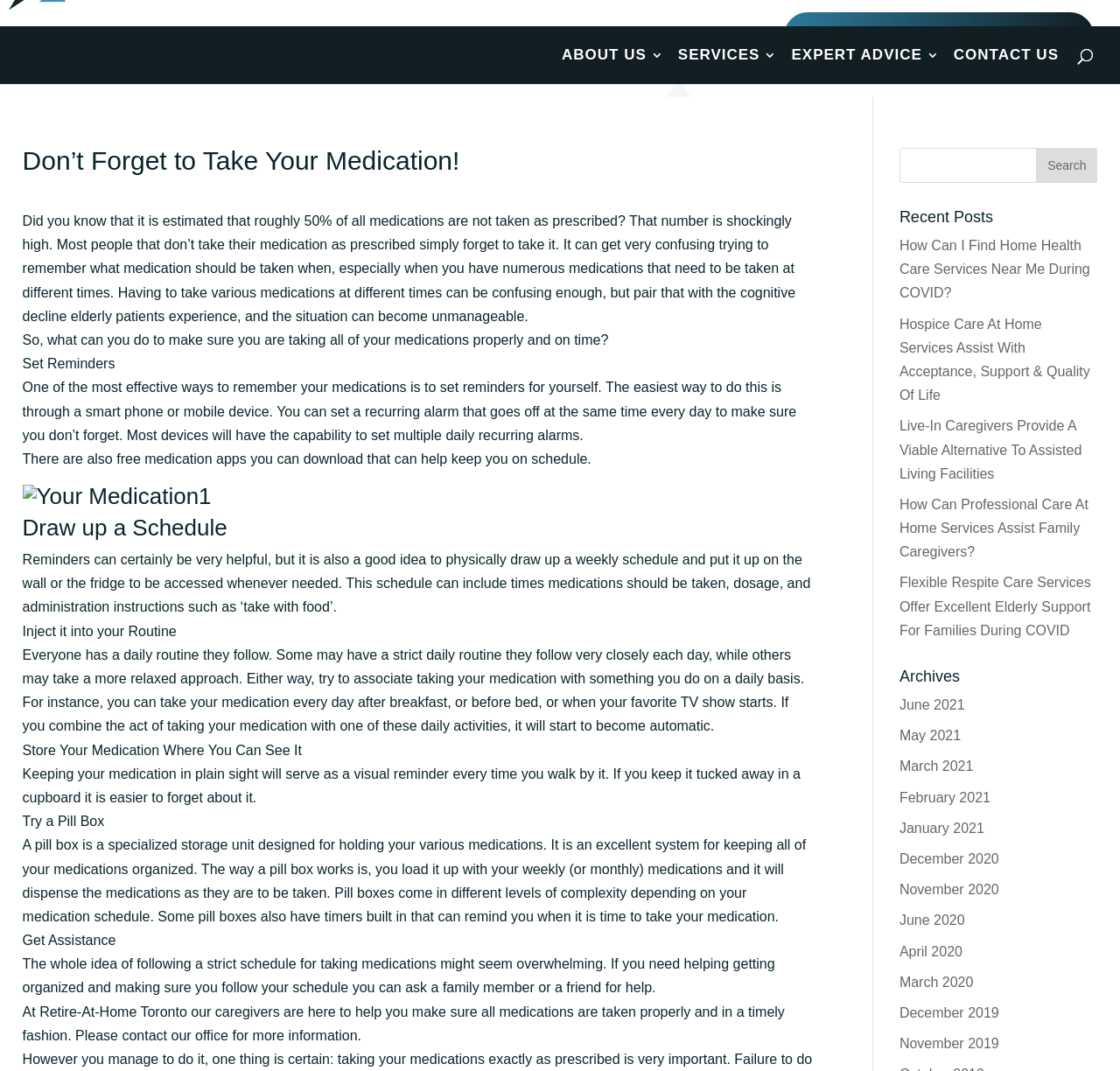What is the main heading displayed on the webpage? Please provide the text.

Don’t Forget to Take Your Medication!